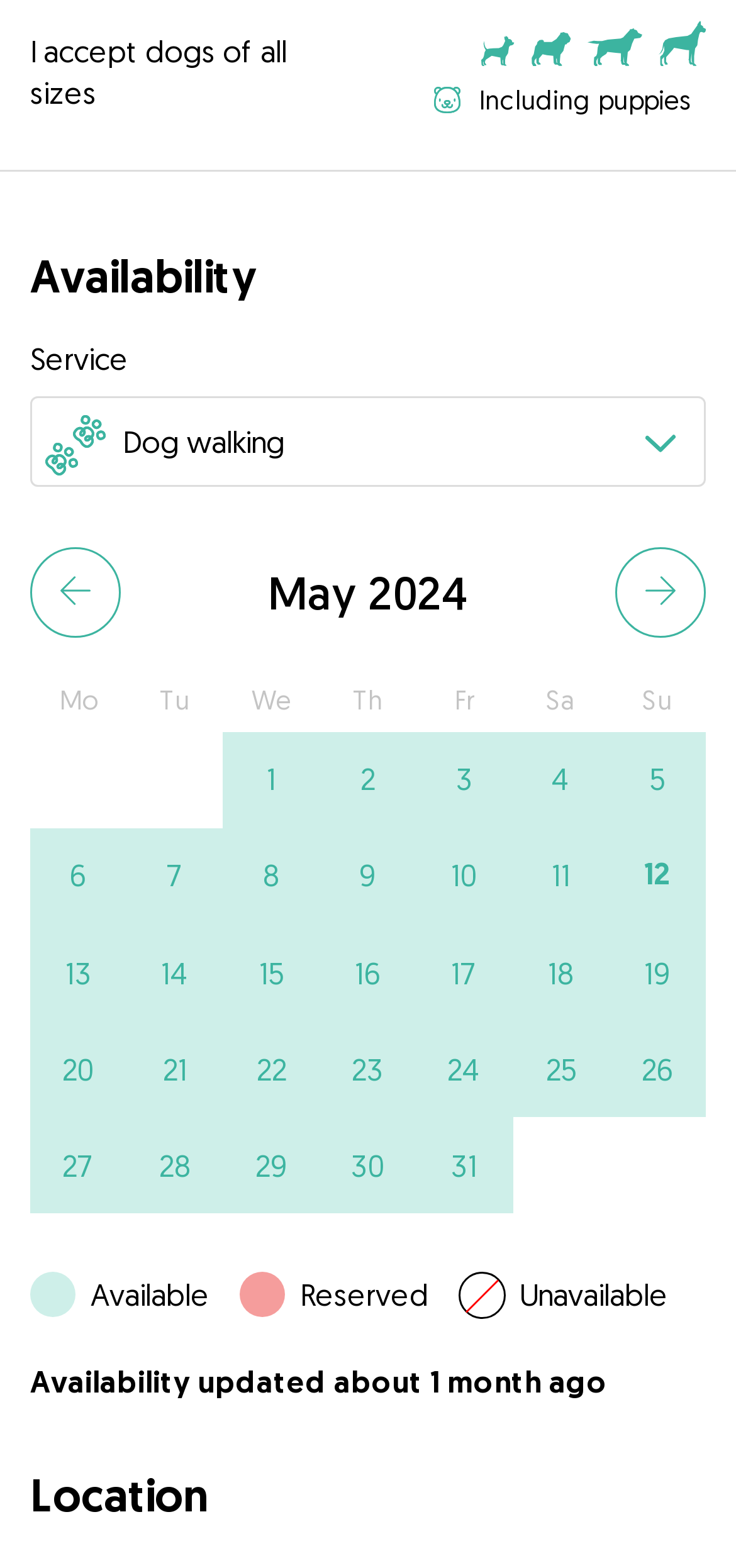Can you find the bounding box coordinates of the area I should click to execute the following instruction: "Select a service"?

[0.041, 0.252, 0.959, 0.31]